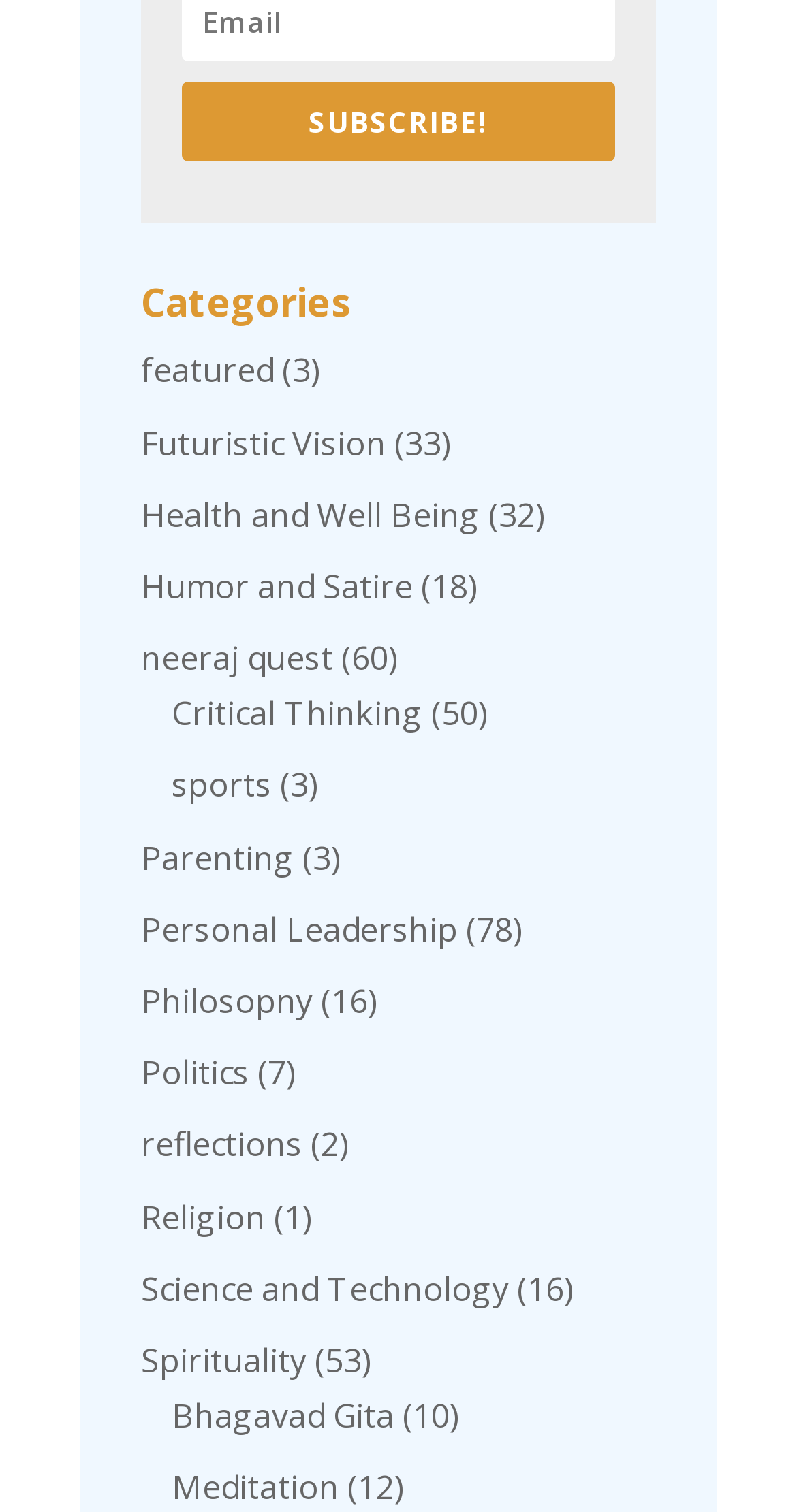Please mark the bounding box coordinates of the area that should be clicked to carry out the instruction: "Click the 'SUBSCRIBE!' button".

[0.228, 0.054, 0.772, 0.107]